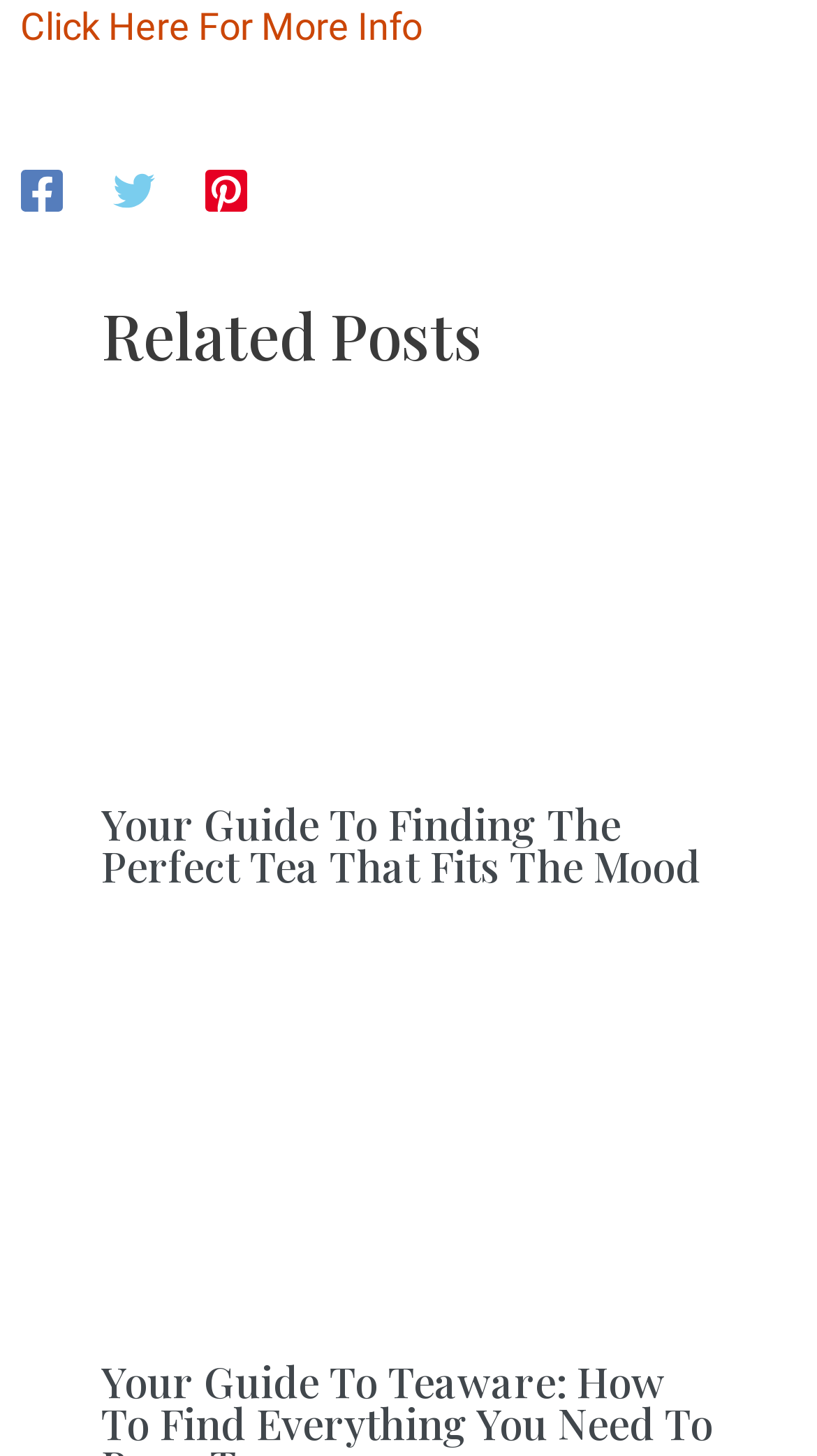How many images are there in the related posts section?
Please provide a detailed and comprehensive answer to the question.

I counted the number of images in the article section, which are associated with the related posts, and found two images.